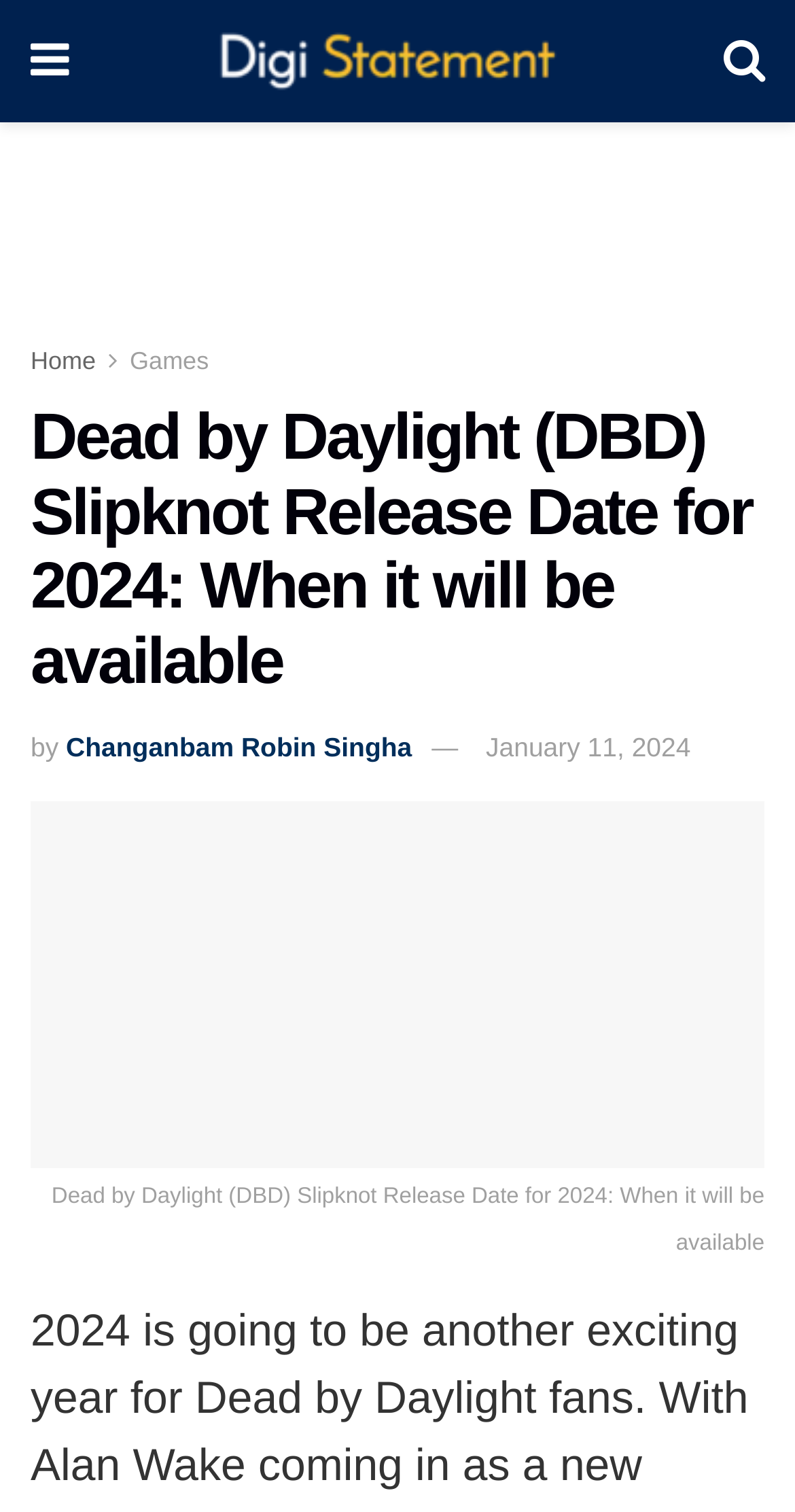Please provide a short answer using a single word or phrase for the question:
Who is the author of this article?

Changanbam Robin Singha